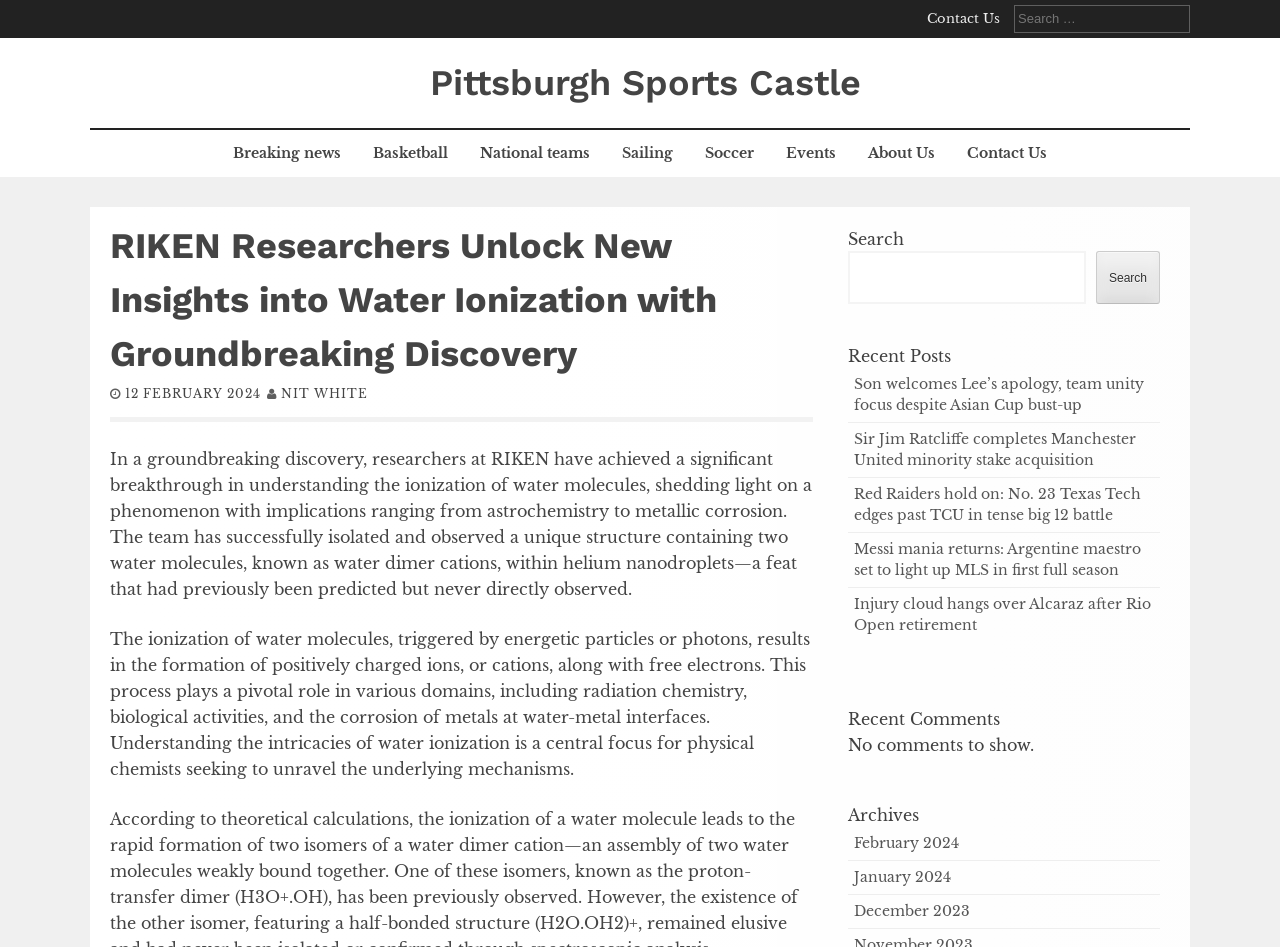Identify the main heading of the webpage and provide its text content.

RIKEN Researchers Unlock New Insights into Water Ionization with Groundbreaking Discovery